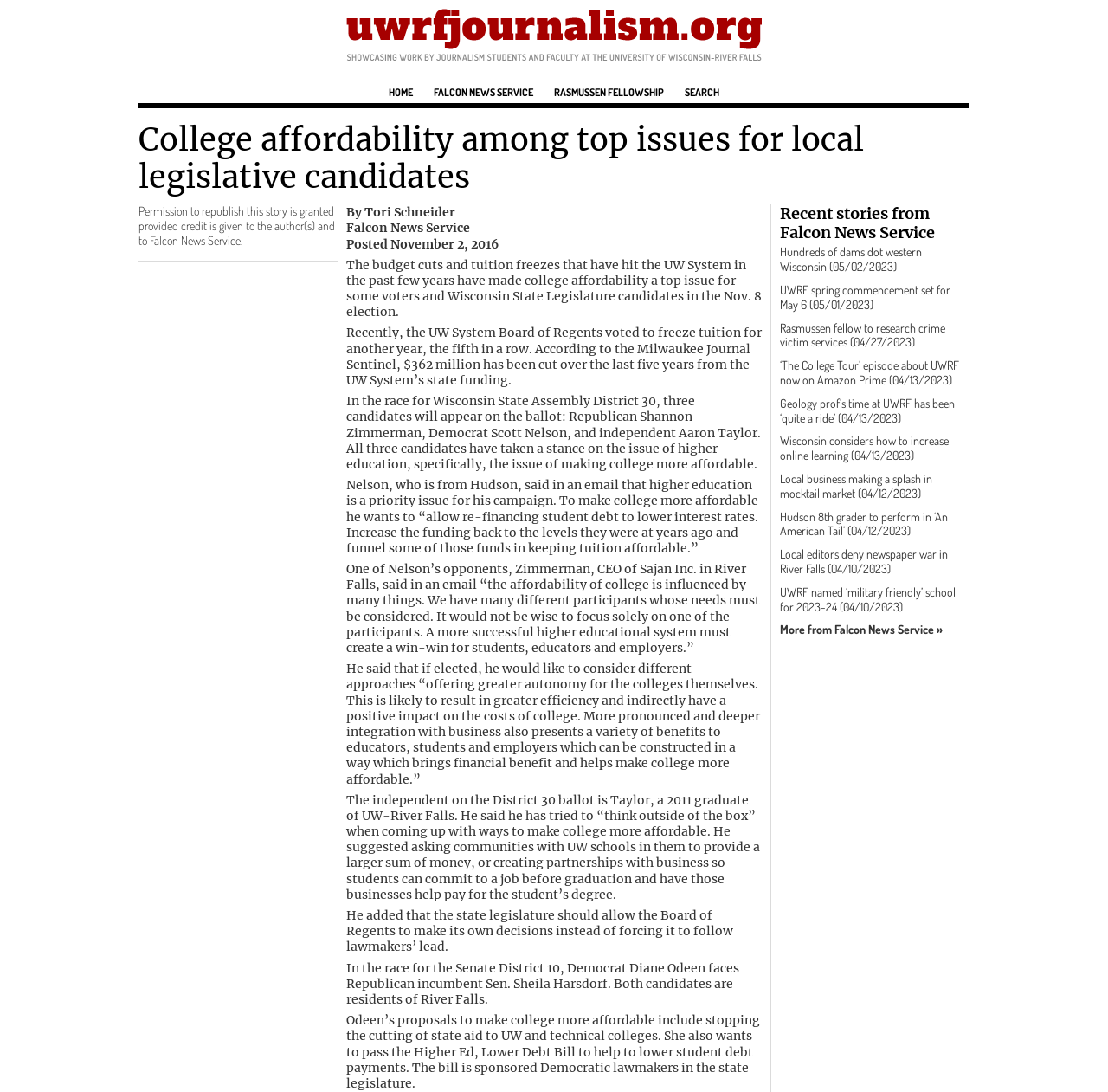What is the issue that the candidates are discussing?
Carefully examine the image and provide a detailed answer to the question.

The article discusses the issue of college affordability and how the candidates plan to address it, including refinancing student debt, increasing funding, and creating partnerships with businesses.